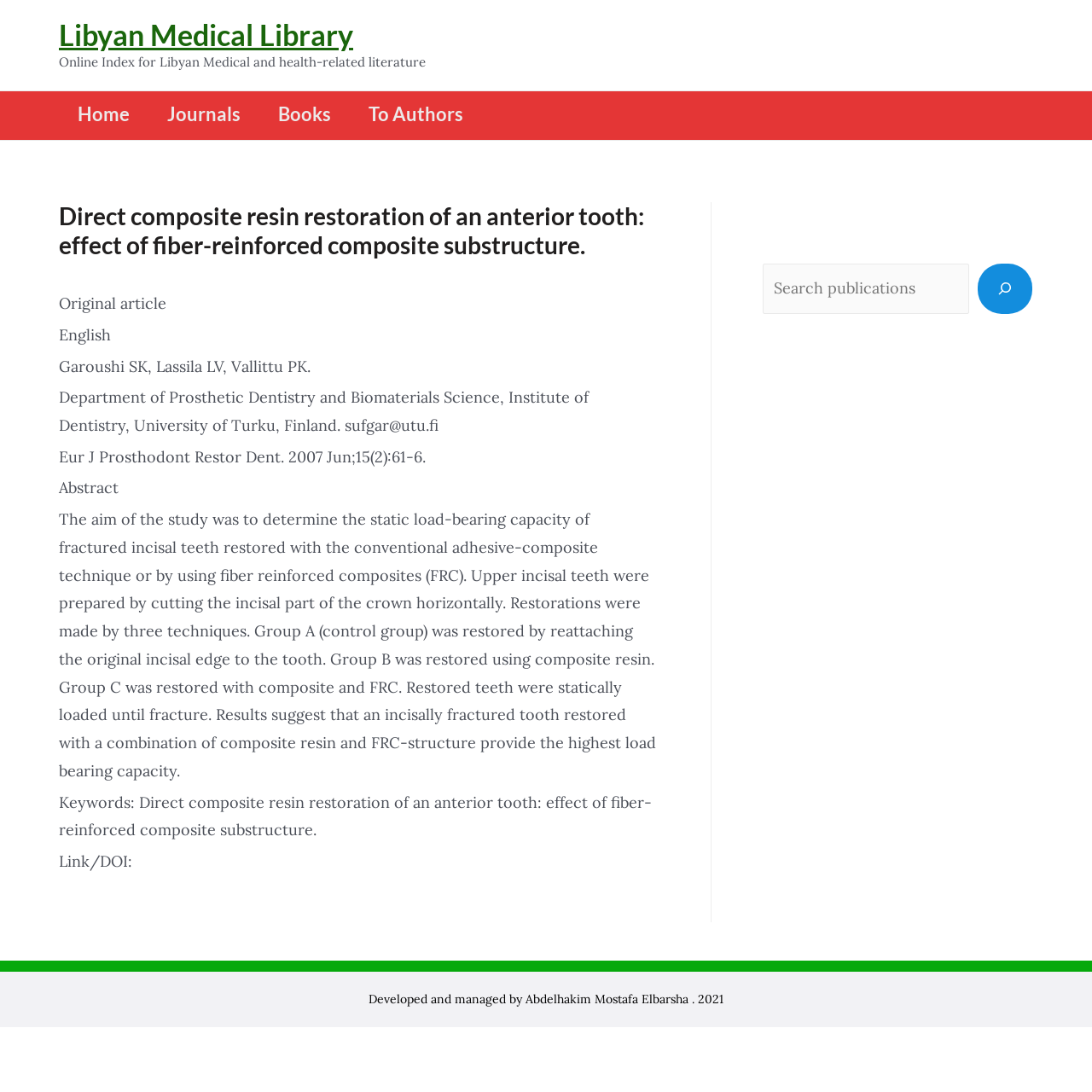Find the bounding box coordinates of the UI element according to this description: "name="s" placeholder="Search publications"".

[0.699, 0.241, 0.887, 0.287]